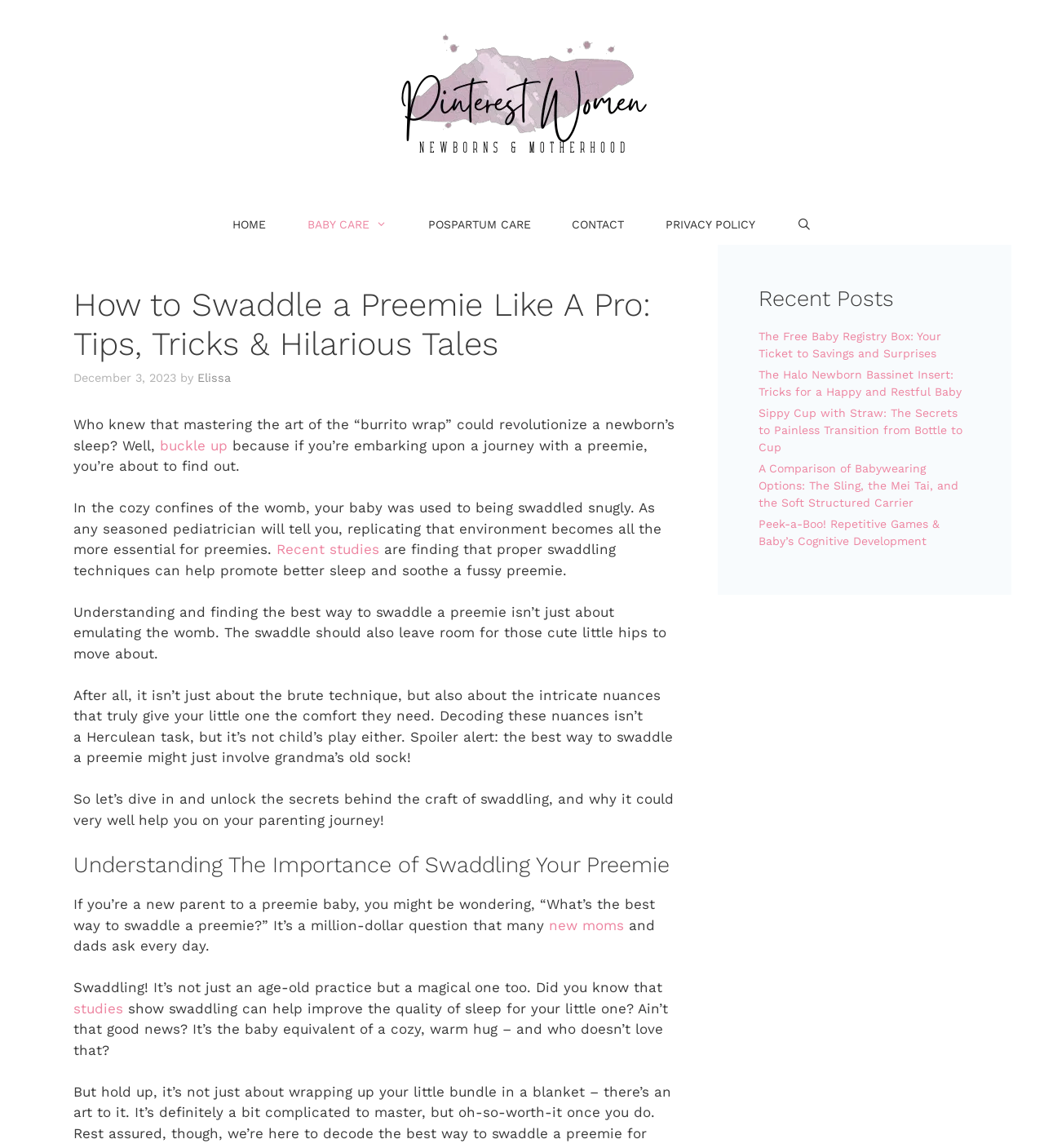What is the name of the blog?
Answer the question with as much detail as you can, using the image as a reference.

The name of the blog can be found in the banner section at the top of the webpage, which contains a link with the text 'PinterestWomen | Blog on Newborns & Motherhood'.